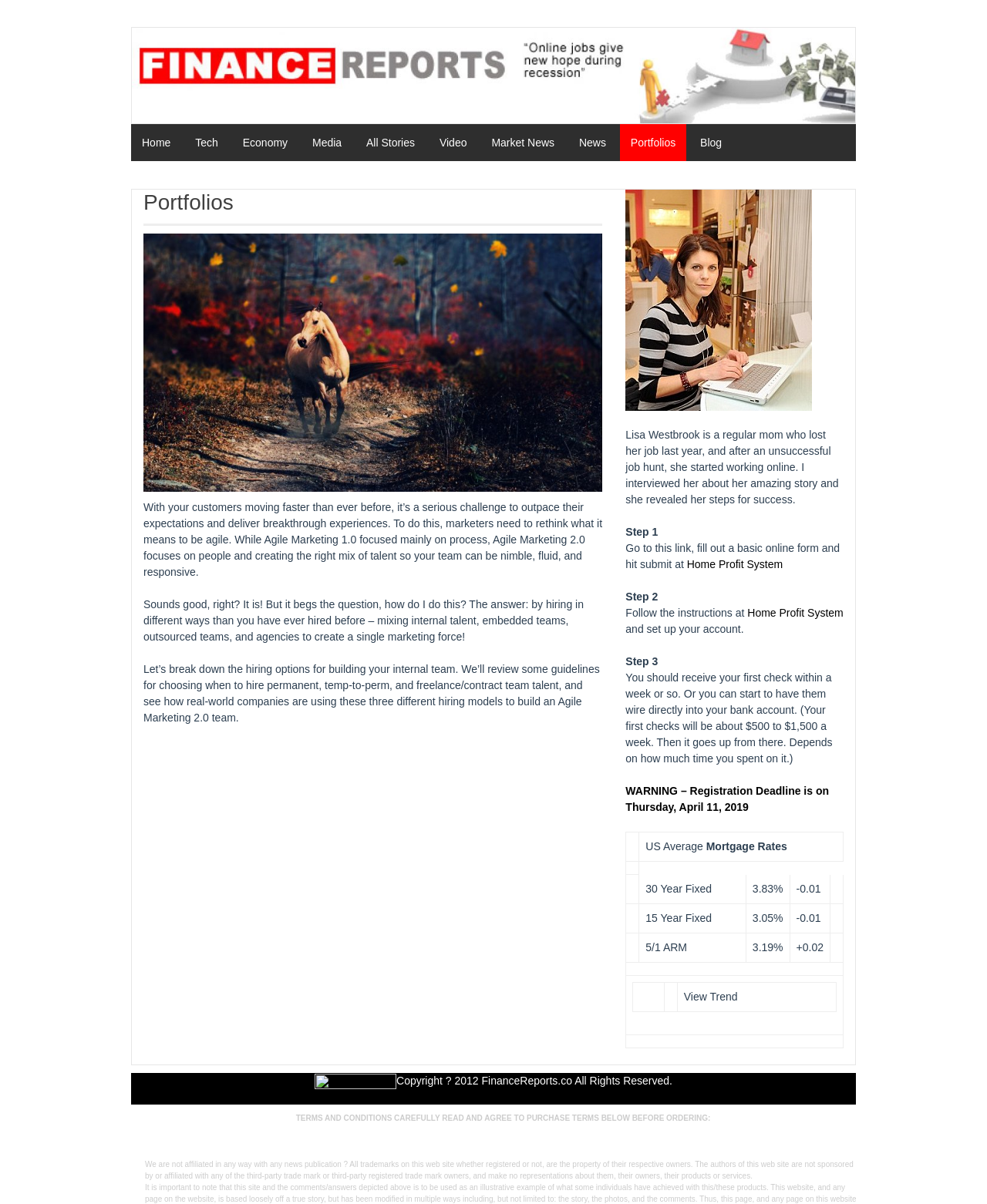What is the main topic of the article?
Provide an in-depth and detailed answer to the question.

The main topic of the article is Agile Marketing 2.0, which is discussed in the article as a new approach to marketing that focuses on people and creating the right mix of talent to be nimble, fluid, and responsive.